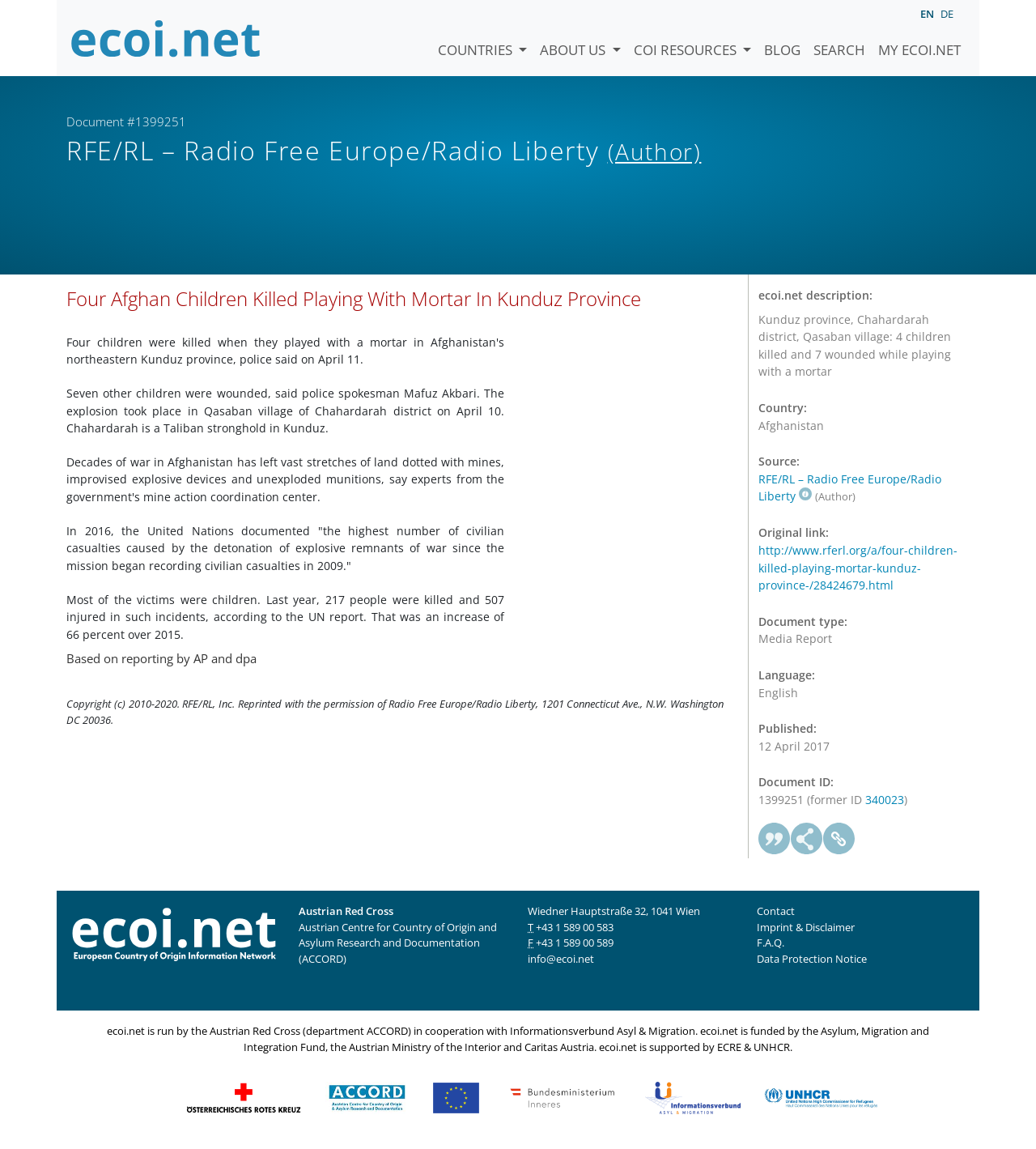What is the date of publication of the document?
Based on the visual information, provide a detailed and comprehensive answer.

The date of publication of the document can be found in the description list at the bottom of the webpage, where it says 'Published: 12 April 2017'.